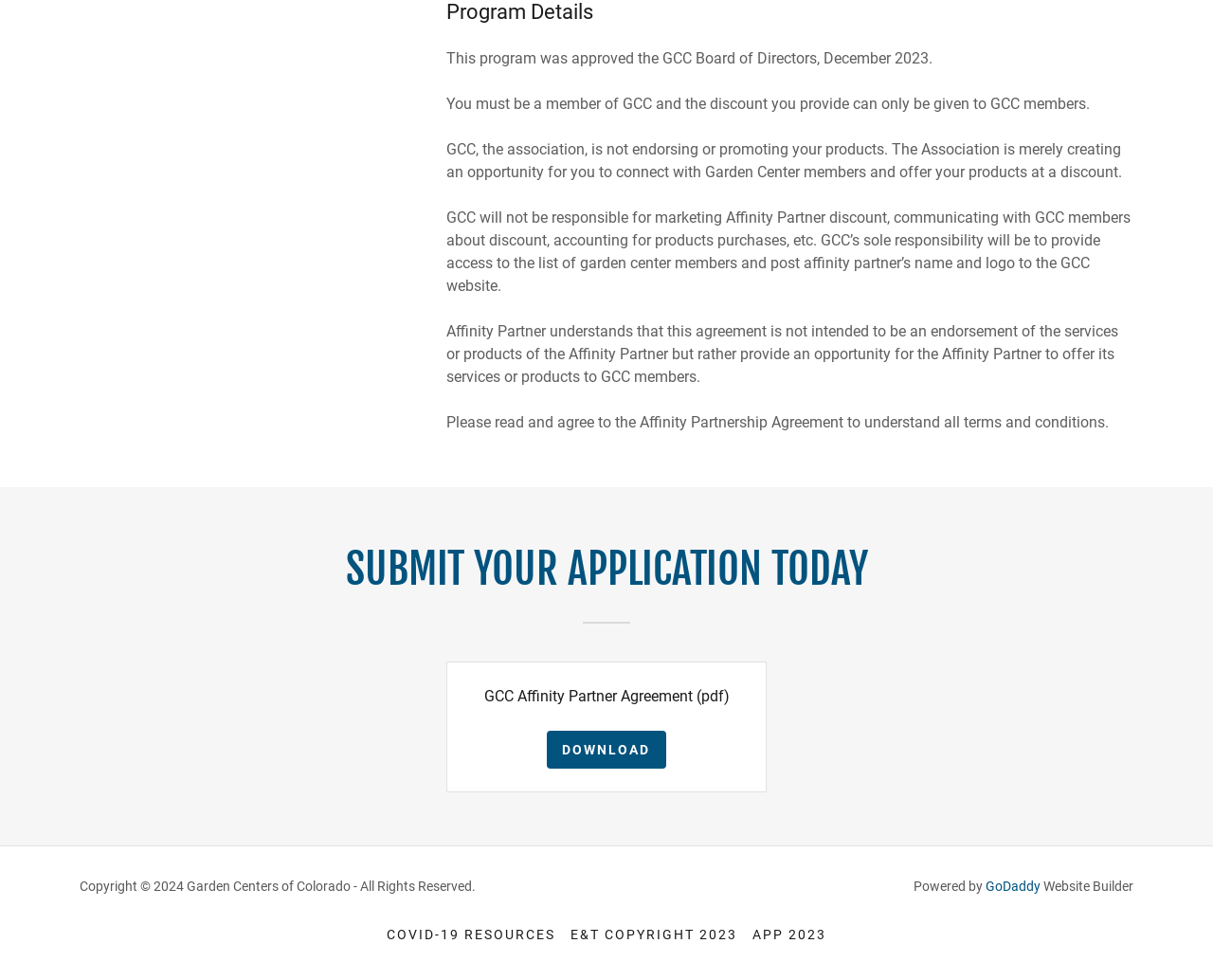Given the element description, predict the bounding box coordinates in the format (top-left x, top-left y, bottom-right x, bottom-right y). Make sure all values are between 0 and 1. Here is the element description: E&T Copyright 2023

[0.464, 0.938, 0.614, 0.969]